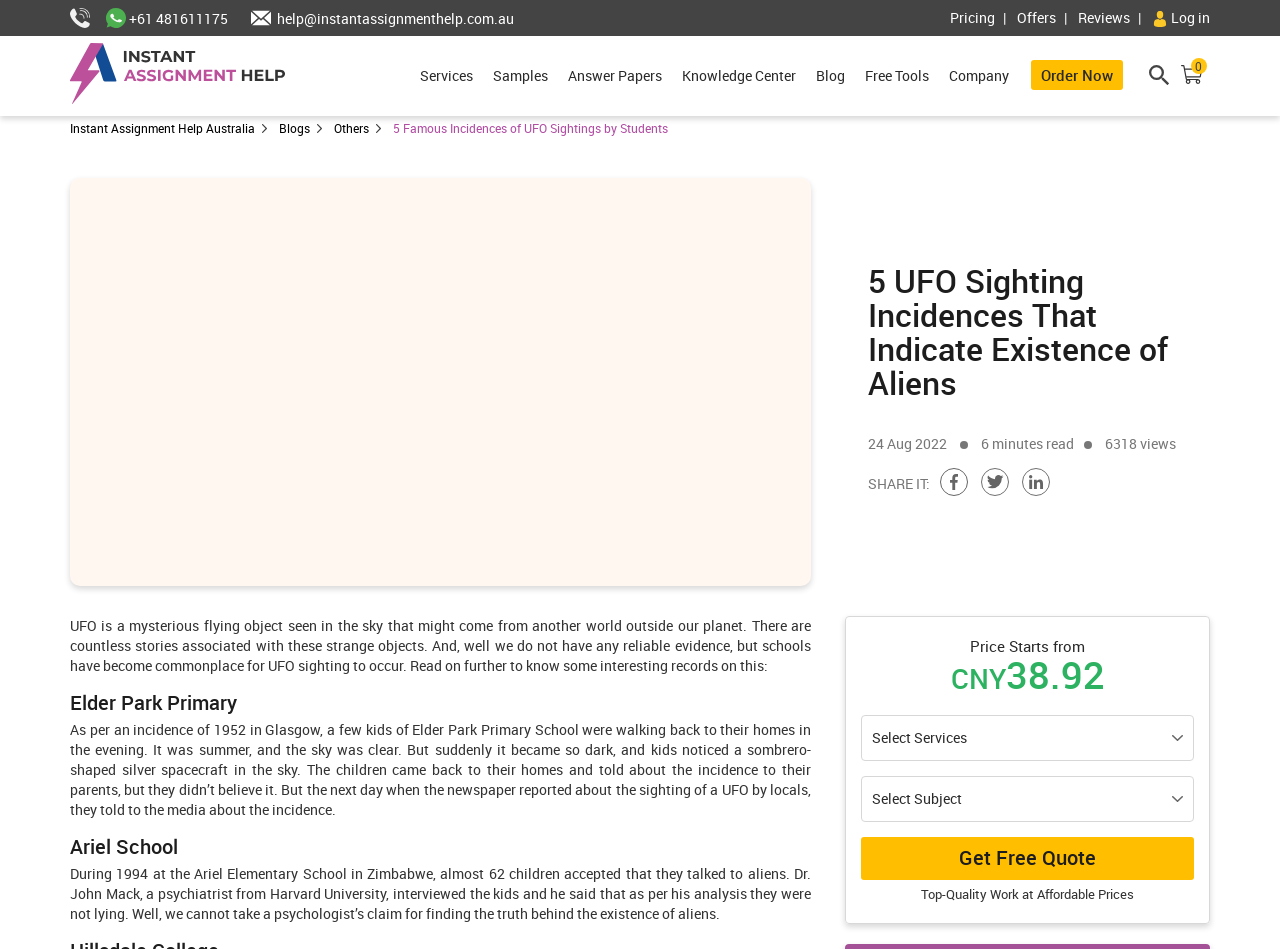Provide a comprehensive caption for the webpage.

This webpage is about UFO sightings by students, specifically featuring five famous incidents. At the top, there are several links and icons, including a logo for Instant Assignment Help, social media links, and a login button. Below this, there are navigation links for services, samples, answer papers, knowledge center, blog, and free tools.

The main content of the page is divided into sections. The first section has a heading that reads "5 UFO Sighting Incidences That Indicate Existence of Aliens" and is accompanied by a date, "24 Aug 2022", and a reading time of "6 minutes read". There are also social media sharing links and a view count of "6318 views".

The article begins with an introduction to UFOs, describing them as mysterious flying objects seen in the sky that might come from another world. It then proceeds to share five famous incidents of UFO sightings by students, including one at Elder Park Primary School in Glasgow in 1952 and another at Ariel School in Zimbabwe in 1994.

On the right side of the page, there is a section with a heading "Price Starts from" and a call-to-action button "Get Free Quote". This section appears to be related to assignment help services.

Throughout the page, there are several images, including a banner at the top with a Christmas offer, and icons for social media links and other buttons. The overall layout is organized, with clear headings and concise text.